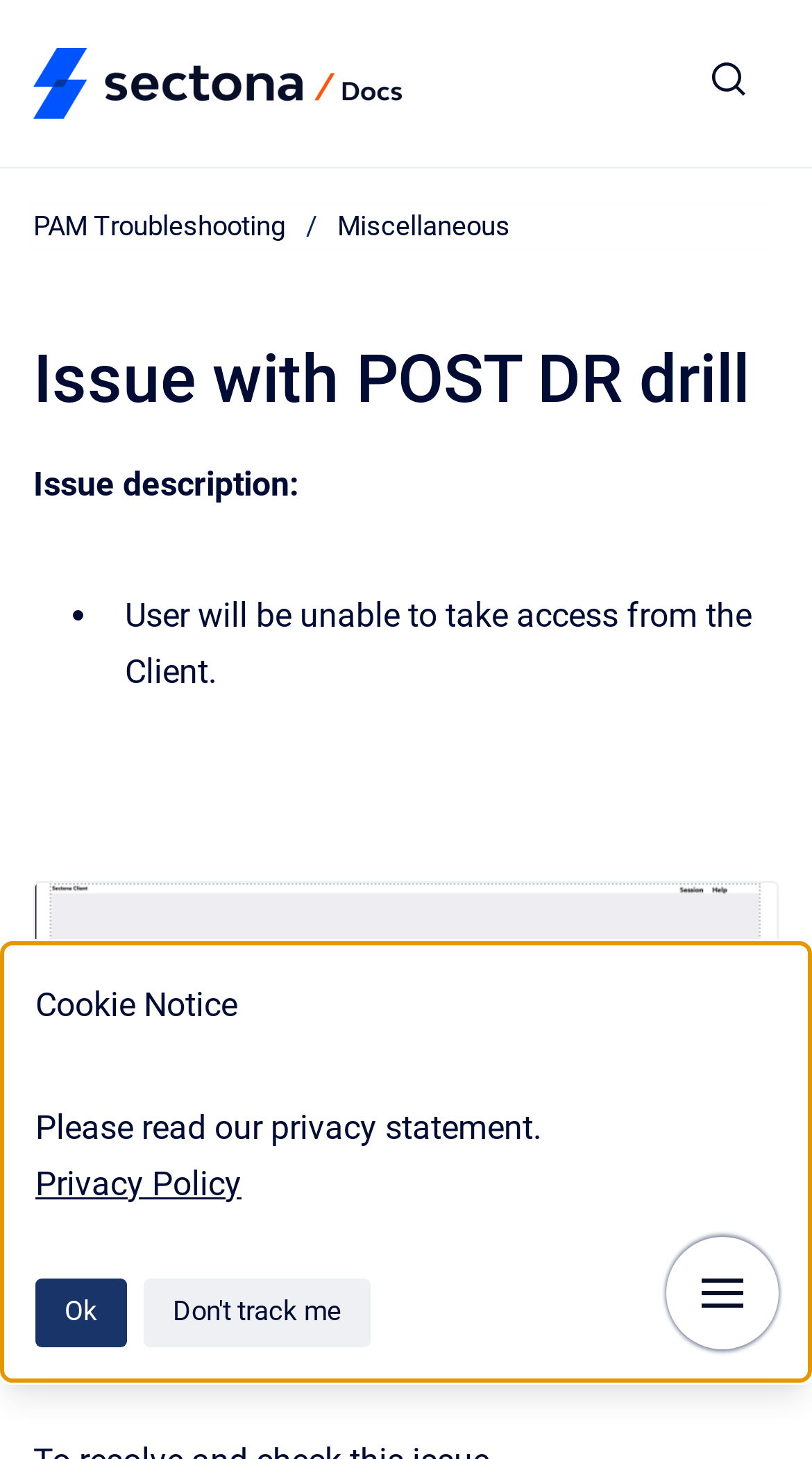Given the webpage screenshot and the description, determine the bounding box coordinates (top-left x, top-left y, bottom-right x, bottom-right y) that define the location of the UI element matching this description: aria-label="Show navigation"

[0.821, 0.848, 0.959, 0.925]